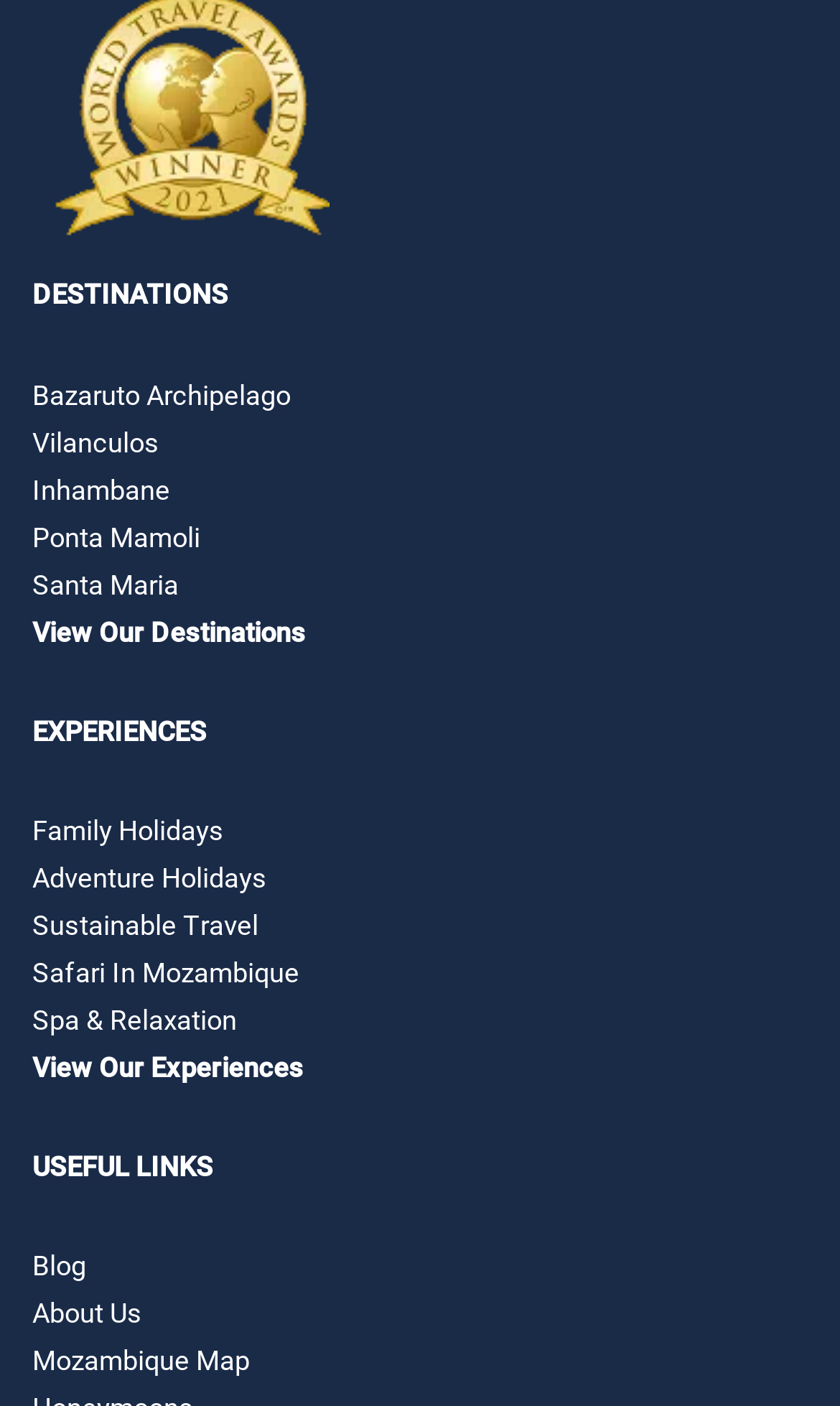How many useful links are provided?
Using the screenshot, give a one-word or short phrase answer.

3